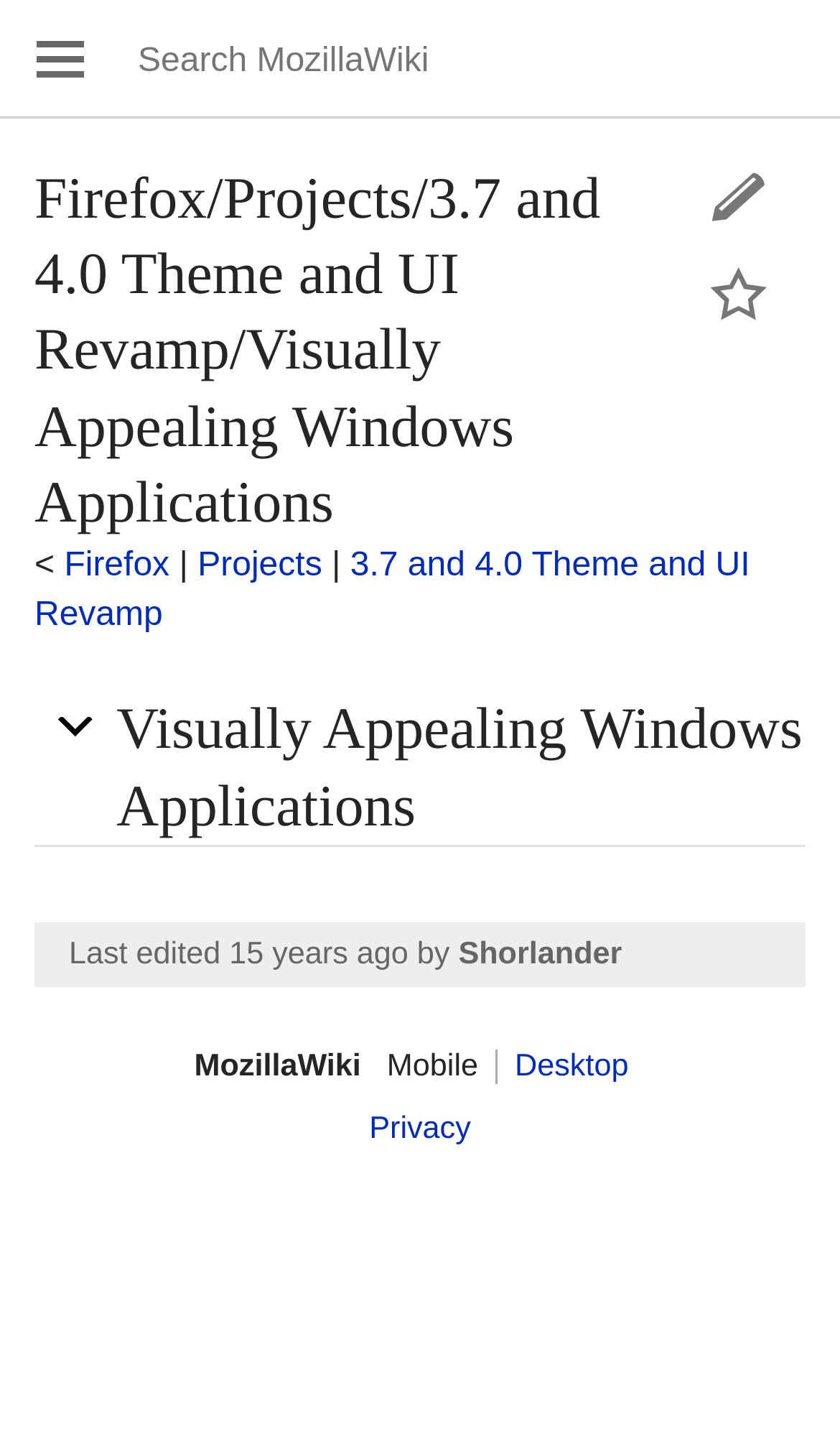Determine the bounding box for the UI element described here: "Visually Appealing Windows Applications".

[0.041, 0.484, 0.959, 0.592]